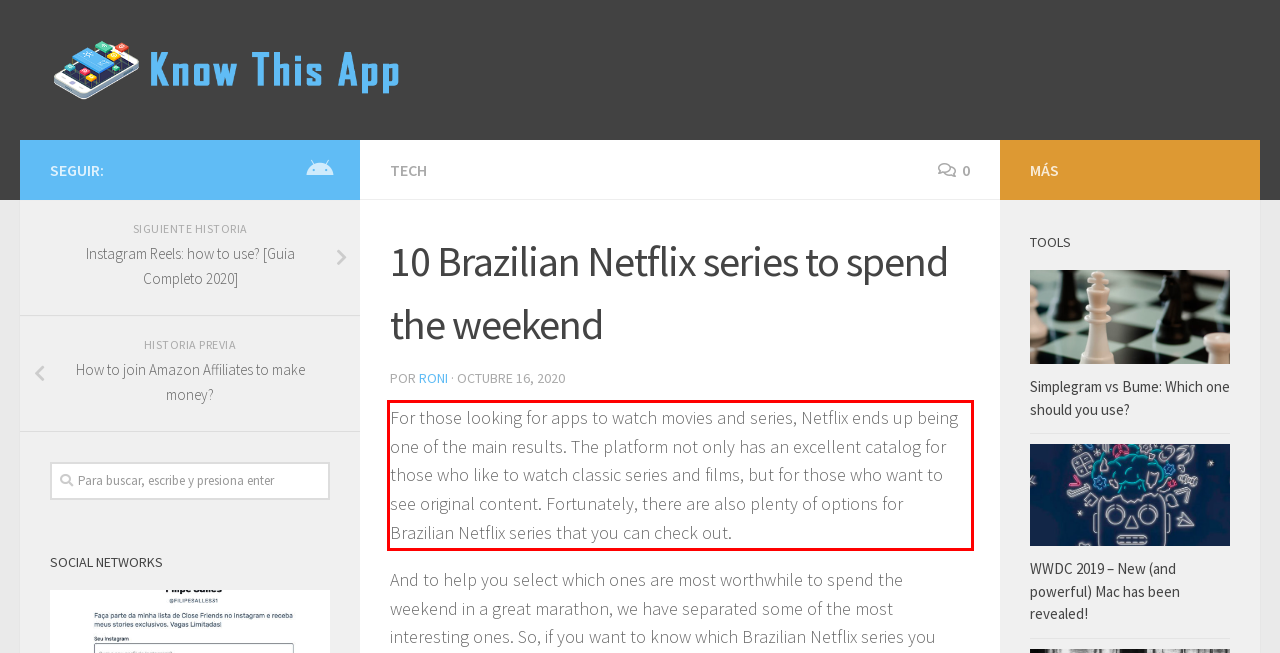Please perform OCR on the UI element surrounded by the red bounding box in the given webpage screenshot and extract its text content.

For those looking for apps to watch movies and series, Netflix ends up being one of the main results. The platform not only has an excellent catalog for those who like to watch classic series and films, but for those who want to see original content. Fortunately, there are also plenty of options for Brazilian Netflix series that you can check out.